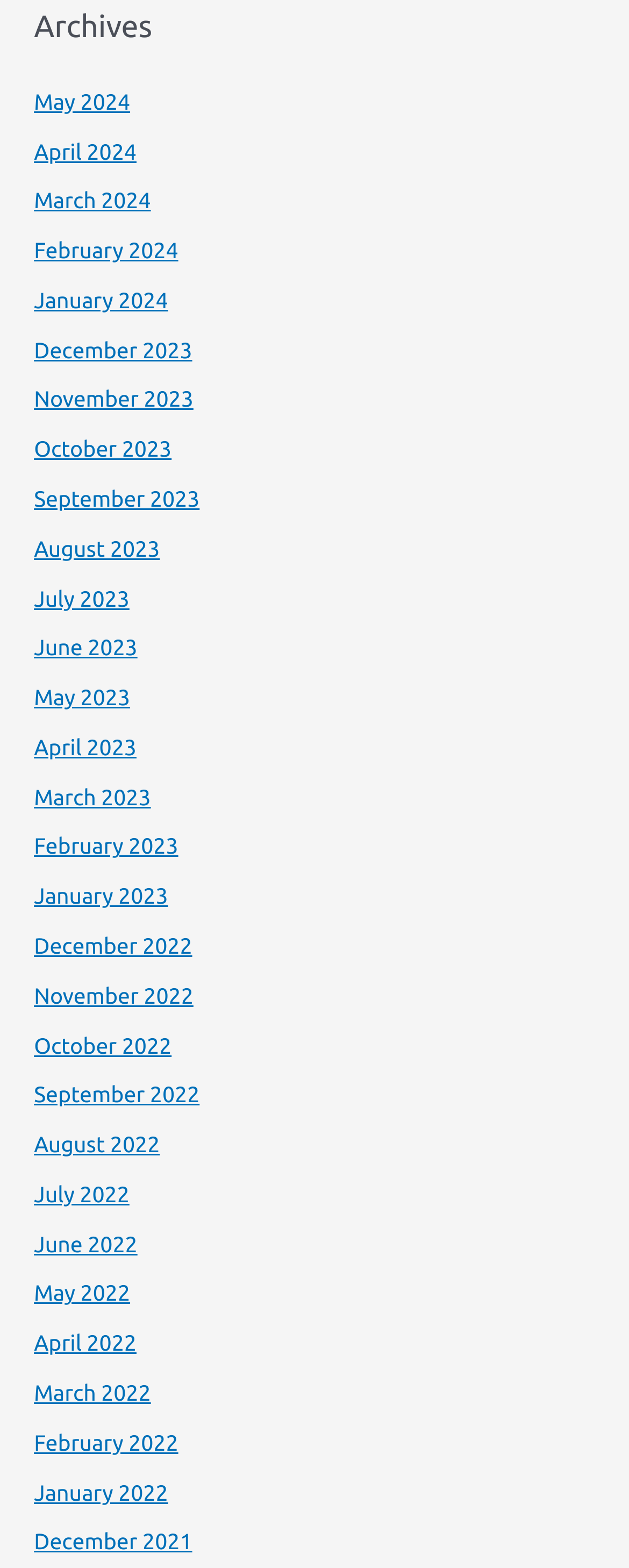Please determine the bounding box coordinates, formatted as (top-left x, top-left y, bottom-right x, bottom-right y), with all values as floating point numbers between 0 and 1. Identify the bounding box of the region described as: Immigration, Refugees and Citizenship Canada

None